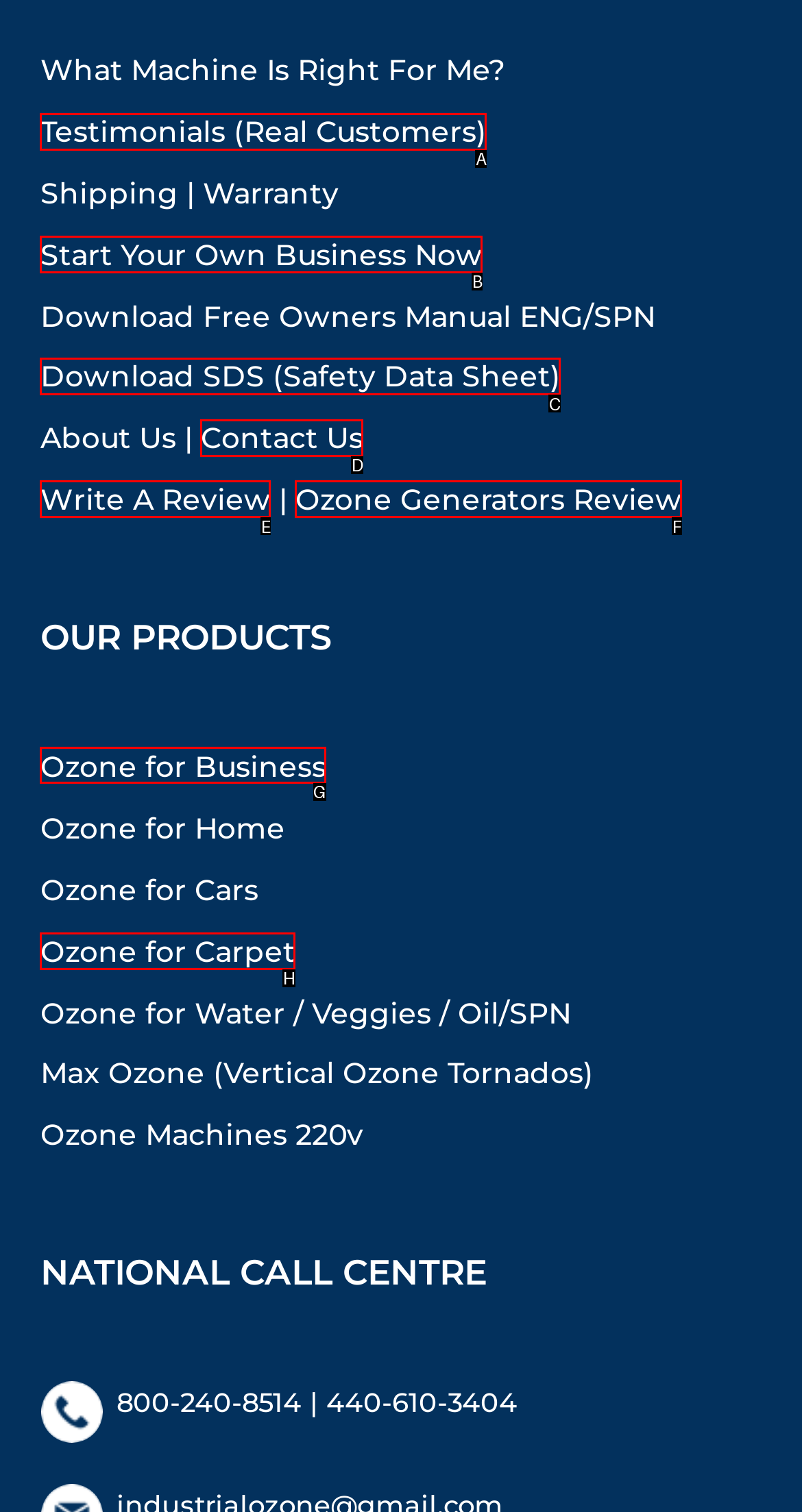Which lettered option should be clicked to perform the following task: Explore ozone products for business
Respond with the letter of the appropriate option.

G